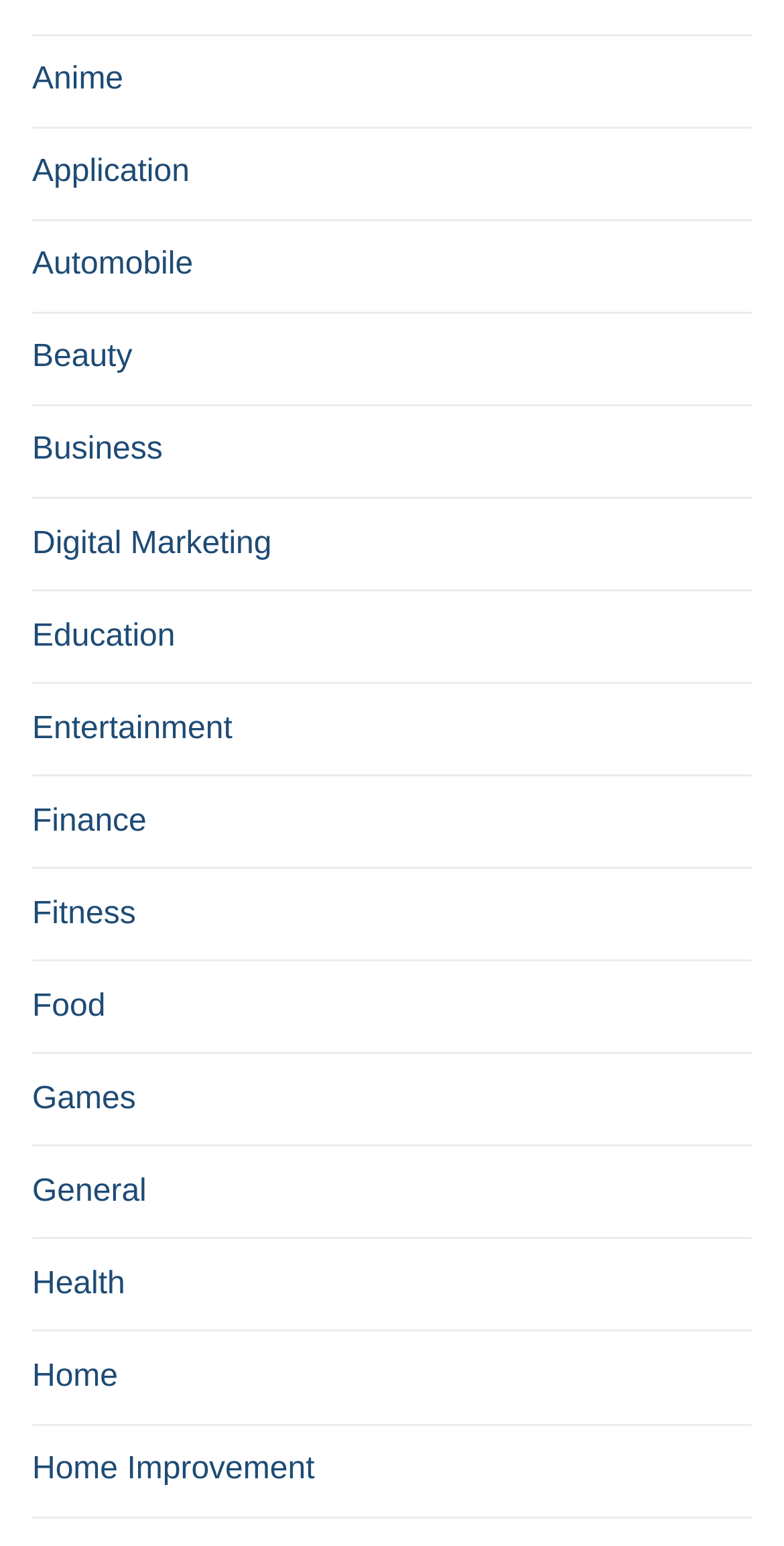Identify the bounding box coordinates of the clickable section necessary to follow the following instruction: "Go to Games". The coordinates should be presented as four float numbers from 0 to 1, i.e., [left, top, right, bottom].

[0.041, 0.695, 0.959, 0.742]